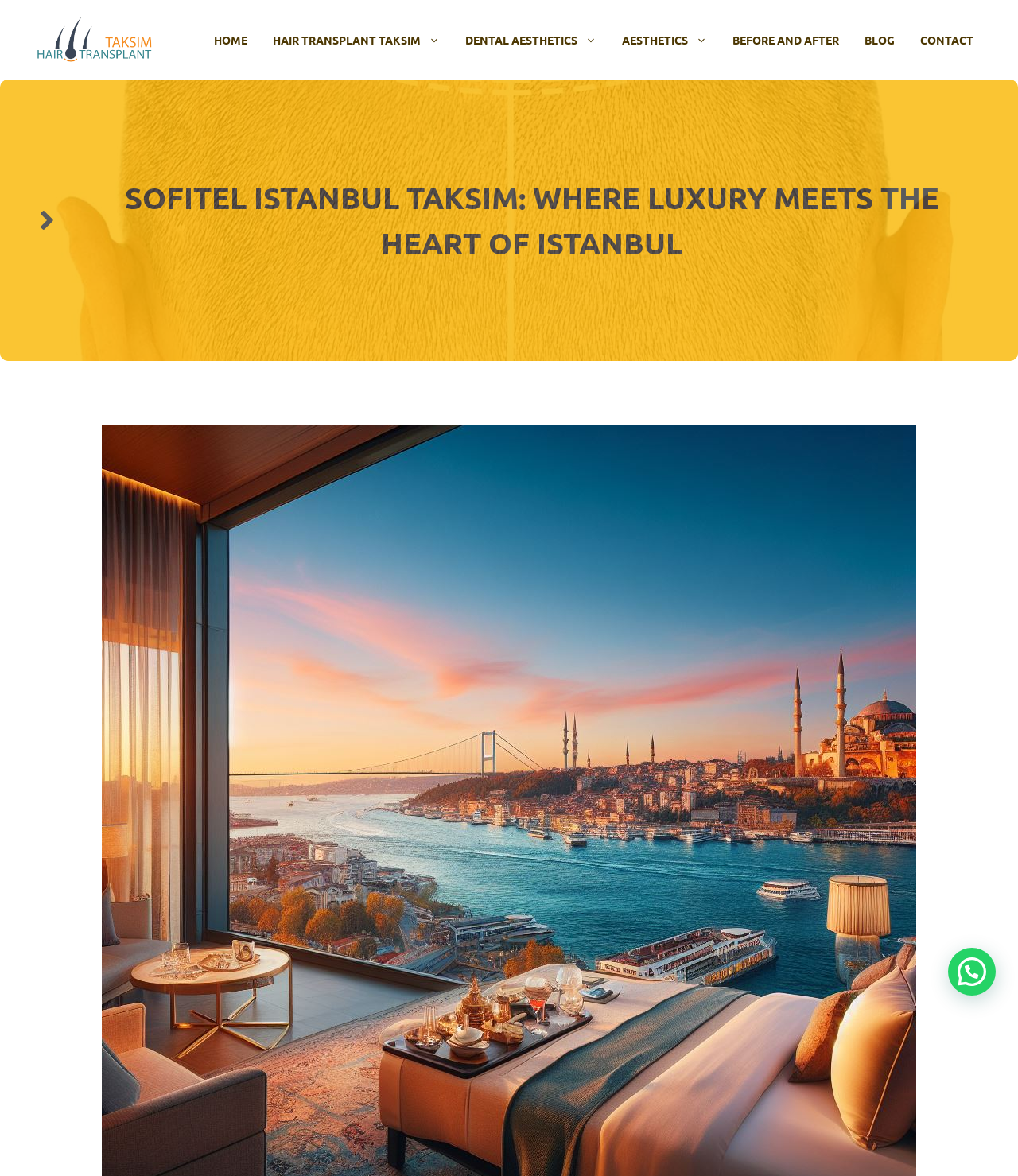What is the width of the navigation element?
Provide a detailed and extensive answer to the question.

I looked at the bounding box coordinates of the 'navigation' element, which are [0.198, 0.014, 0.969, 0.054]. The width is calculated by subtracting the left coordinate from the right coordinate, which is 0.969 - 0.198 = 0.771.